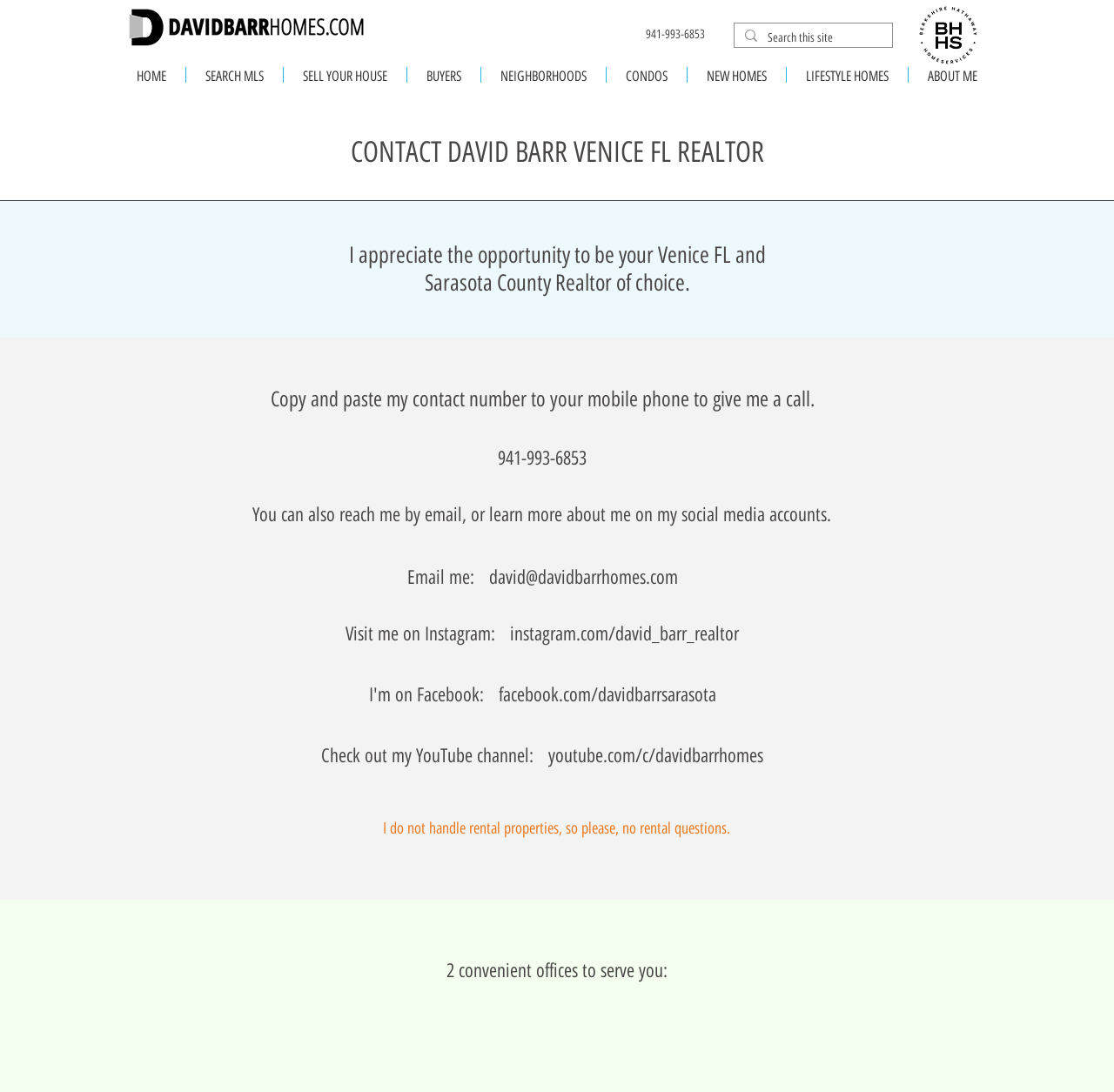Please specify the bounding box coordinates of the clickable region to carry out the following instruction: "Read the Privacy statement". The coordinates should be four float numbers between 0 and 1, in the format [left, top, right, bottom].

None